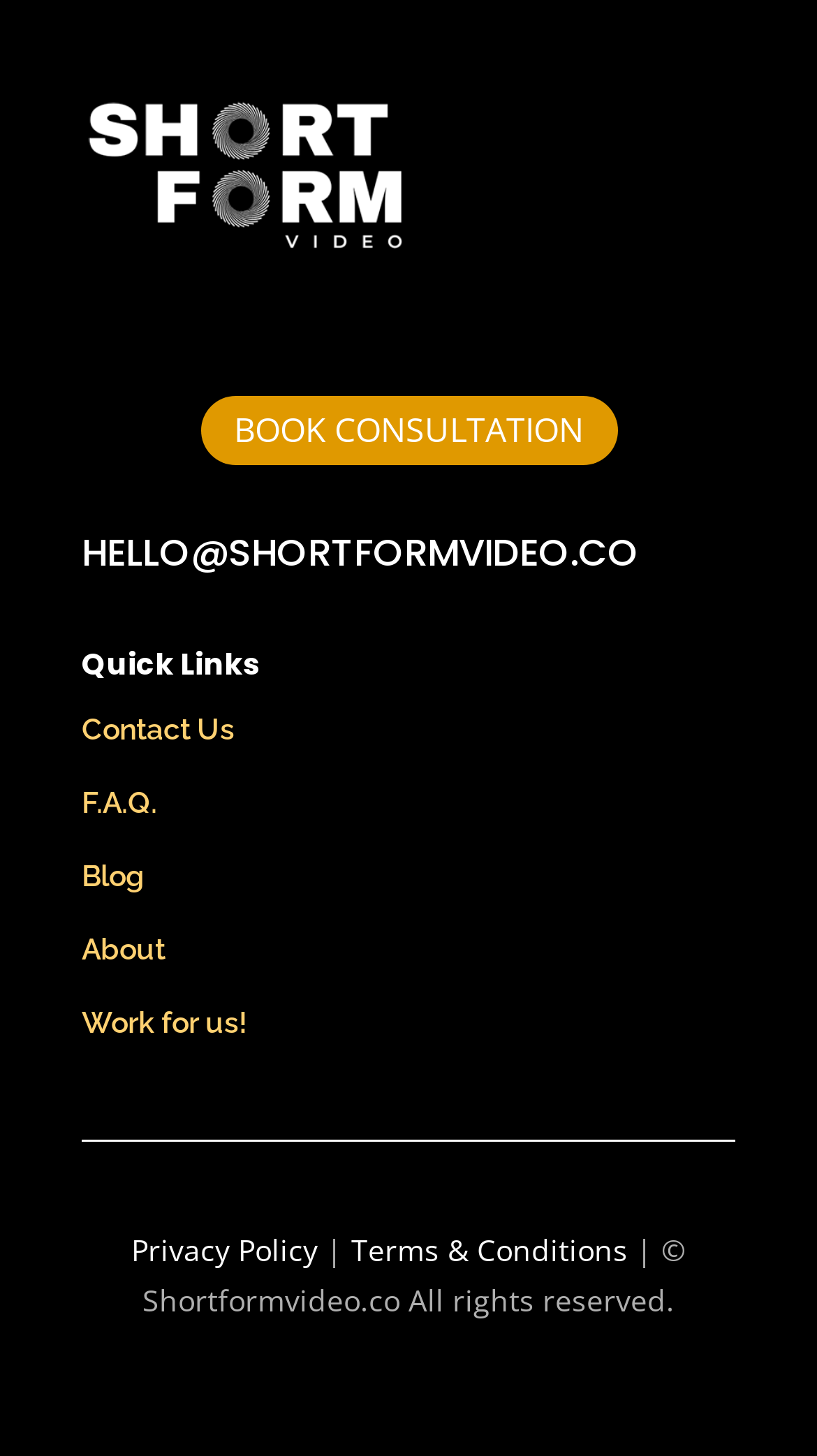What are the quick links available on the webpage?
Please give a detailed and elaborate answer to the question.

The quick links available on the webpage are 'Contact Us', 'F.A.Q.', 'Blog', 'About', and 'Work for us!' which can be inferred from the link elements with bounding box coordinates [0.1, 0.489, 0.287, 0.512], [0.1, 0.539, 0.192, 0.562], [0.1, 0.59, 0.177, 0.613], [0.1, 0.64, 0.203, 0.663], and [0.1, 0.69, 0.303, 0.713] respectively